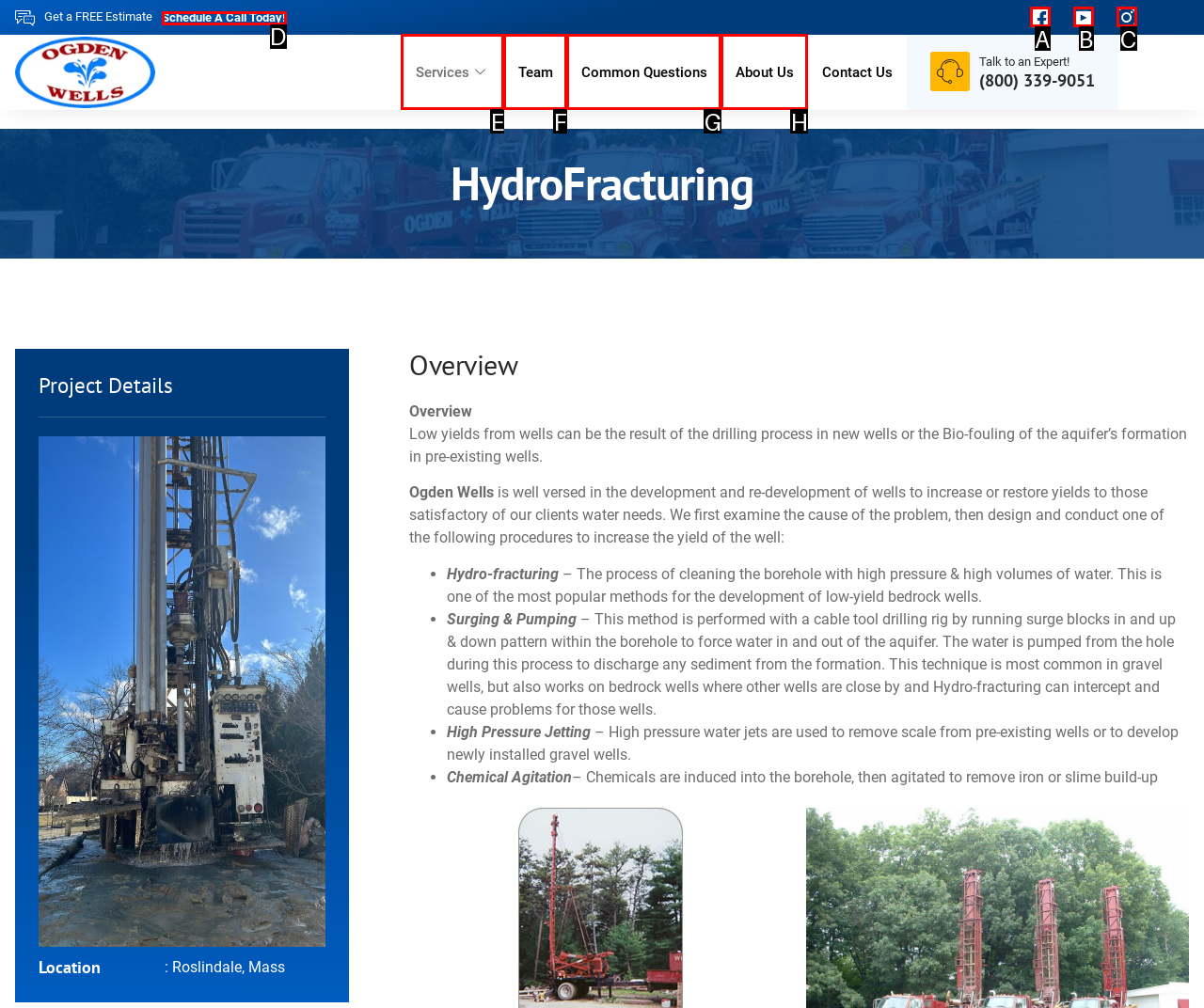Given the instruction: Visit Facebook page, which HTML element should you click on?
Answer with the letter that corresponds to the correct option from the choices available.

A